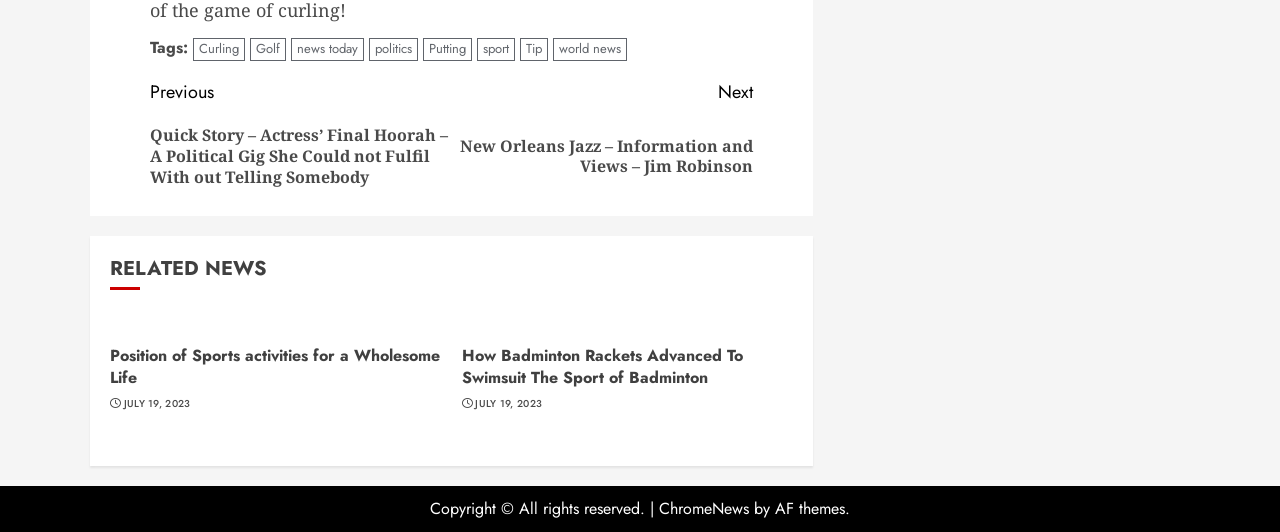Find the bounding box coordinates of the area that needs to be clicked in order to achieve the following instruction: "Read the 'Quick Story – Actress’ Final Hoorah – A Political Gig She Could not Fulfil With out Telling Somebody' post". The coordinates should be specified as four float numbers between 0 and 1, i.e., [left, top, right, bottom].

[0.117, 0.146, 0.353, 0.369]